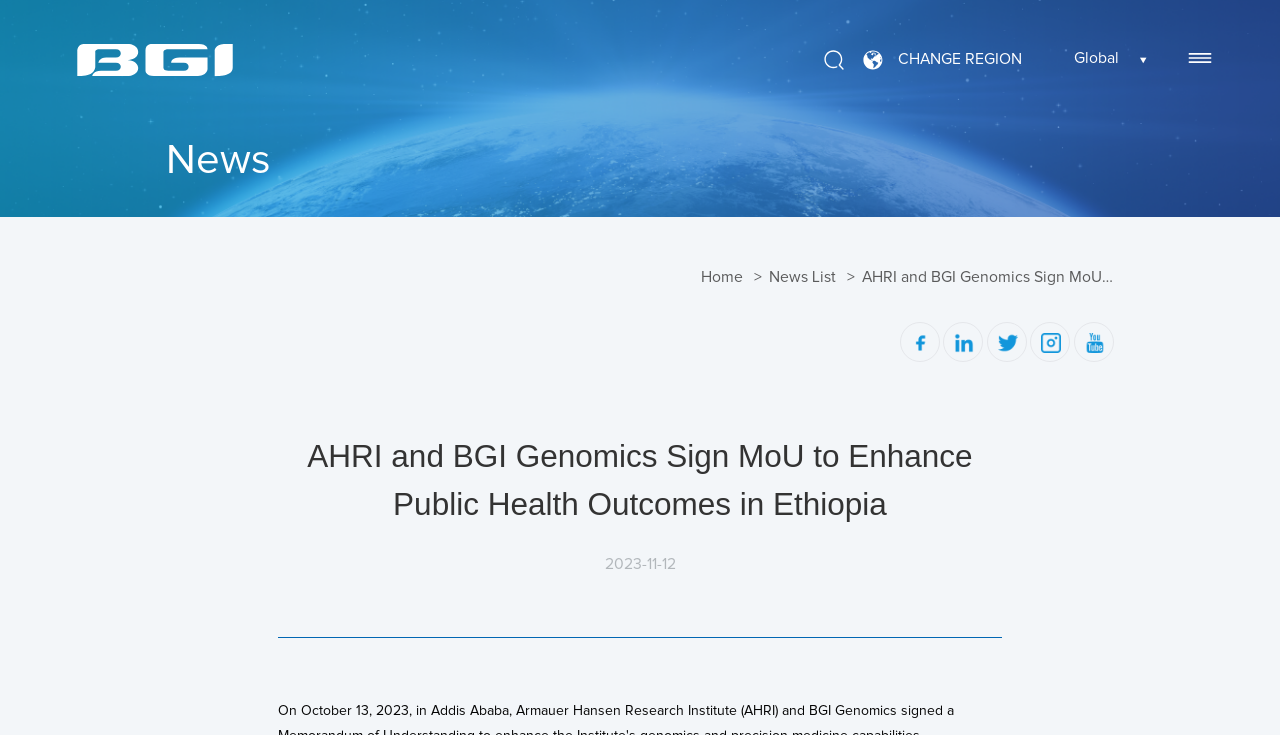What is the link text next to the 'CHANGE REGION' link?
From the details in the image, answer the question comprehensively.

I examined the link elements near the 'CHANGE REGION' link and found that the link text next to it is 'Chinese Mainland'.